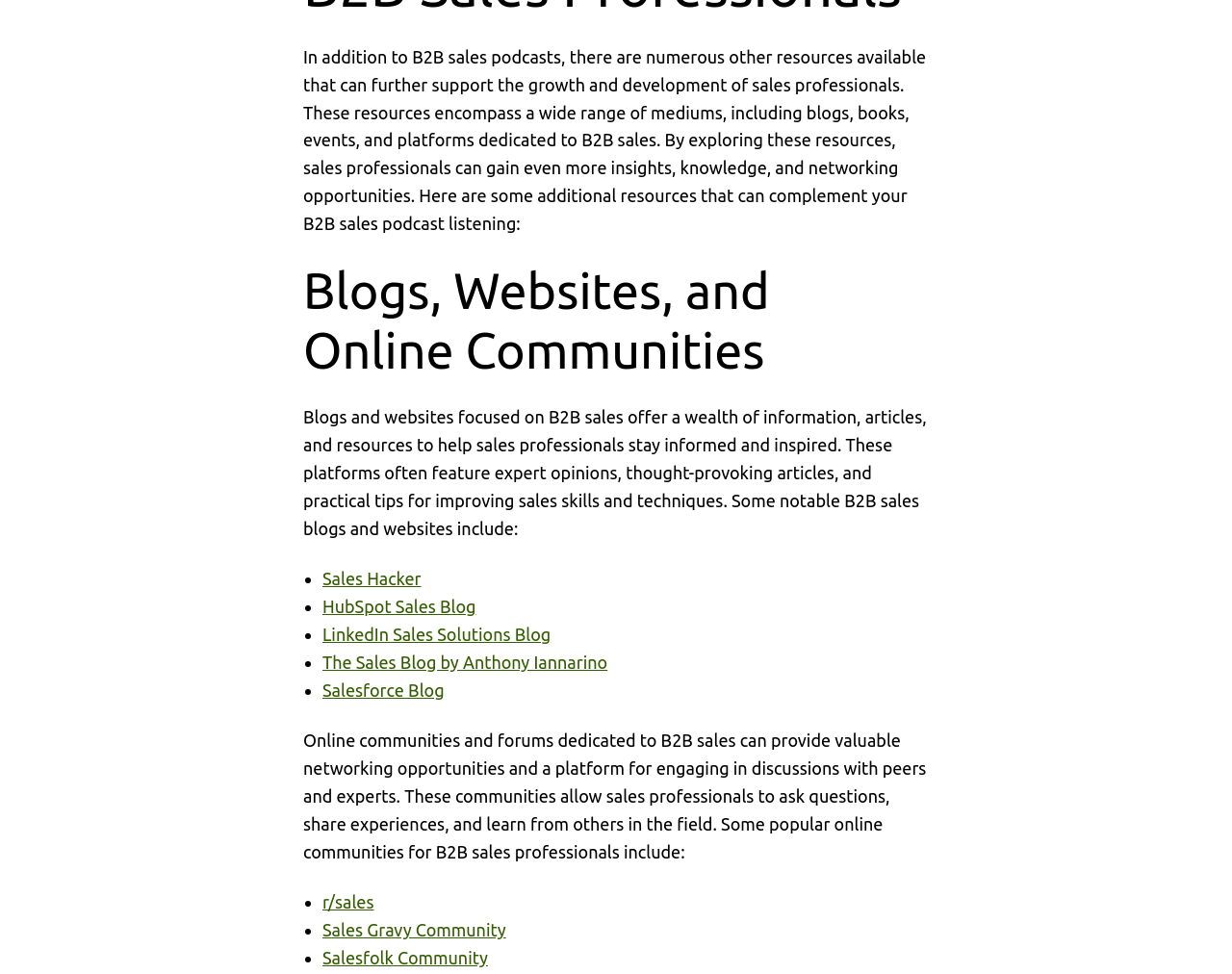Kindly determine the bounding box coordinates of the area that needs to be clicked to fulfill this instruction: "view Salesforce Blog".

[0.262, 0.698, 0.361, 0.718]